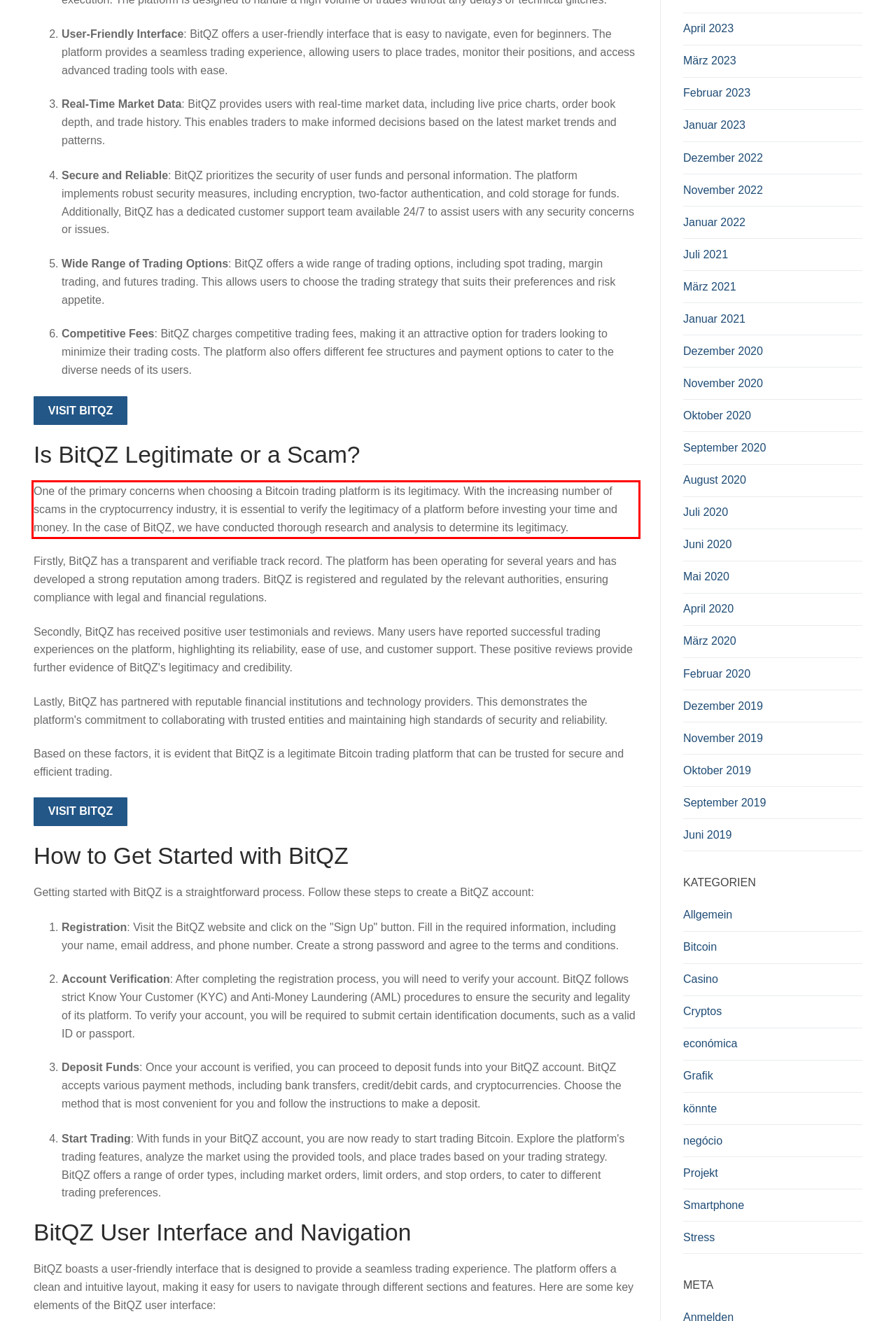Inspect the webpage screenshot that has a red bounding box and use OCR technology to read and display the text inside the red bounding box.

One of the primary concerns when choosing a Bitcoin trading platform is its legitimacy. With the increasing number of scams in the cryptocurrency industry, it is essential to verify the legitimacy of a platform before investing your time and money. In the case of BitQZ, we have conducted thorough research and analysis to determine its legitimacy.